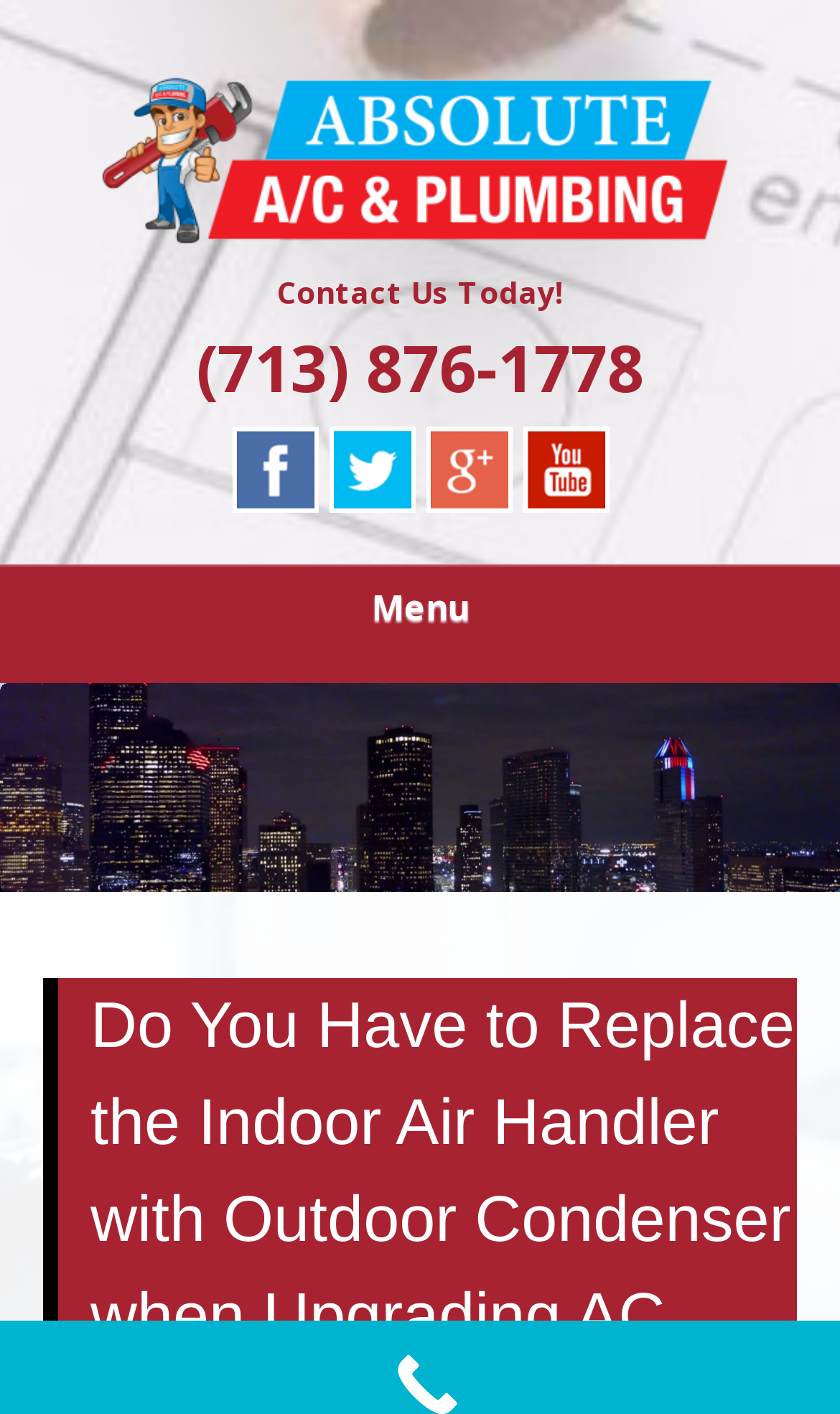Please provide a comprehensive response to the question based on the details in the image: What is the company name on the top left?

I found the company name by looking at the top left section of the webpage, where I saw a heading element with the text 'ABSOLUTE PLUMBING & MECHANICAL'.